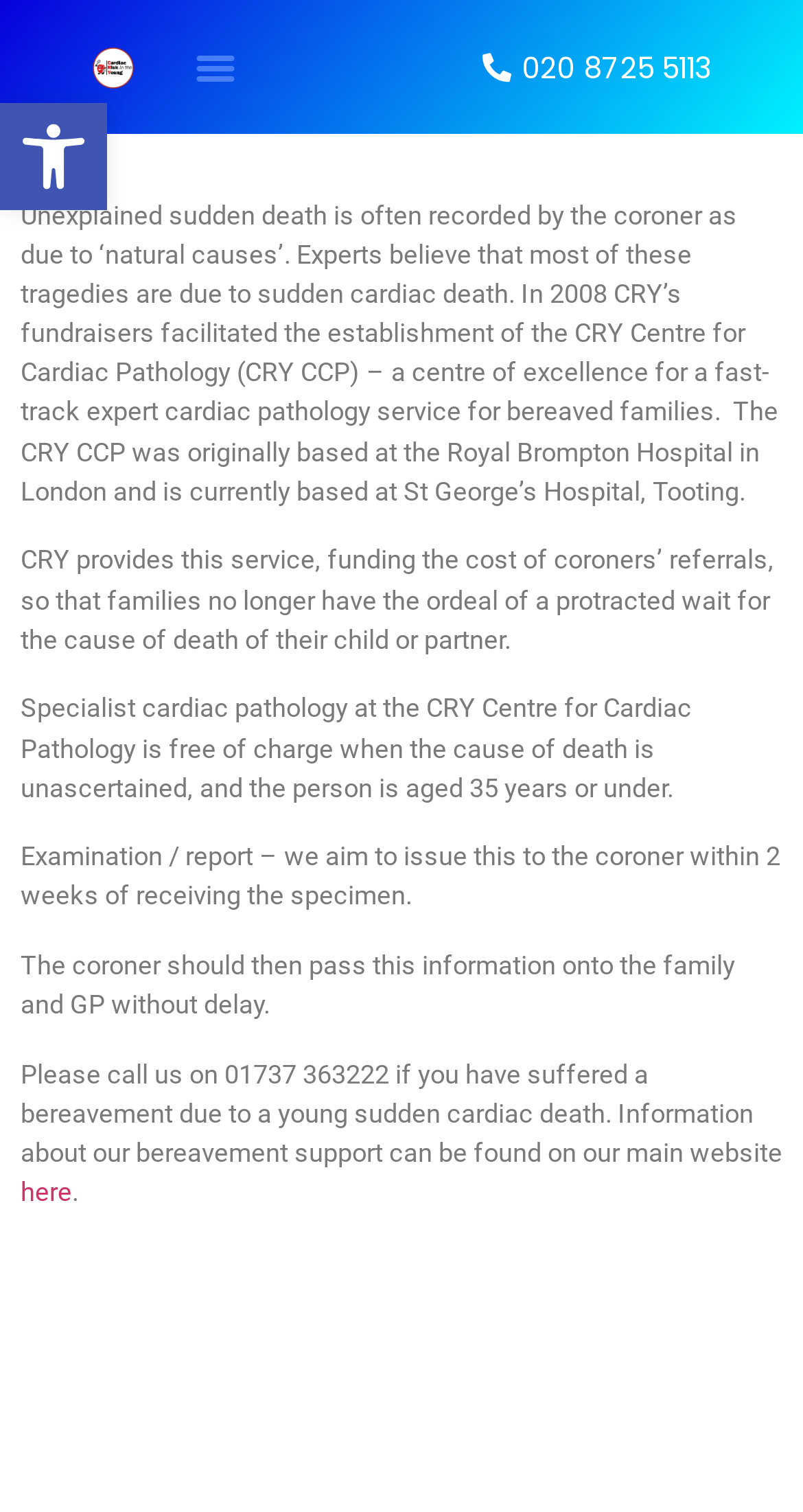Find the bounding box coordinates corresponding to the UI element with the description: "020 8725 5113". The coordinates should be formatted as [left, top, right, bottom], with values as floats between 0 and 1.

[0.537, 0.018, 0.95, 0.07]